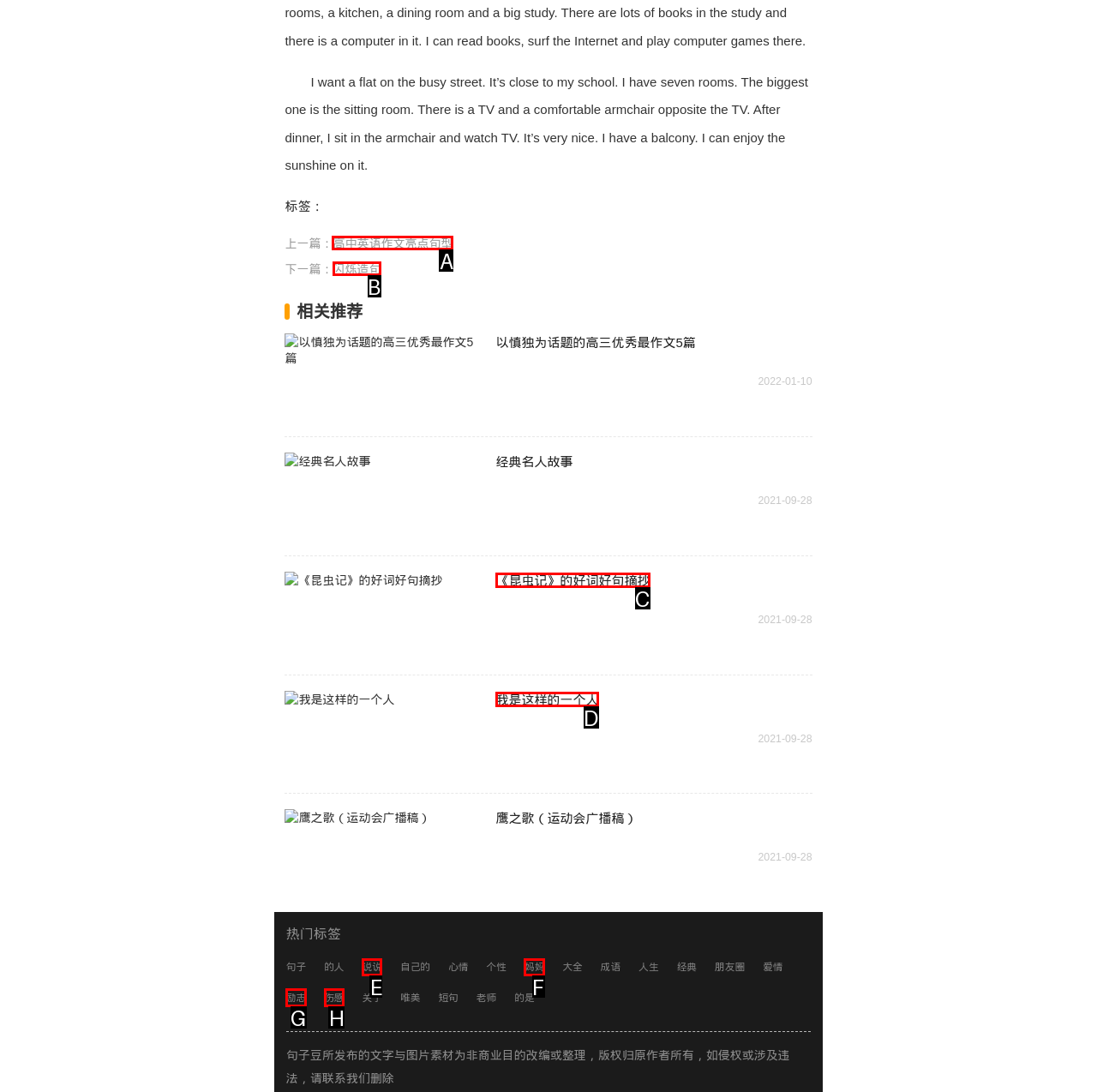Tell me the letter of the UI element to click in order to accomplish the following task: read recent posts
Answer with the letter of the chosen option from the given choices directly.

None